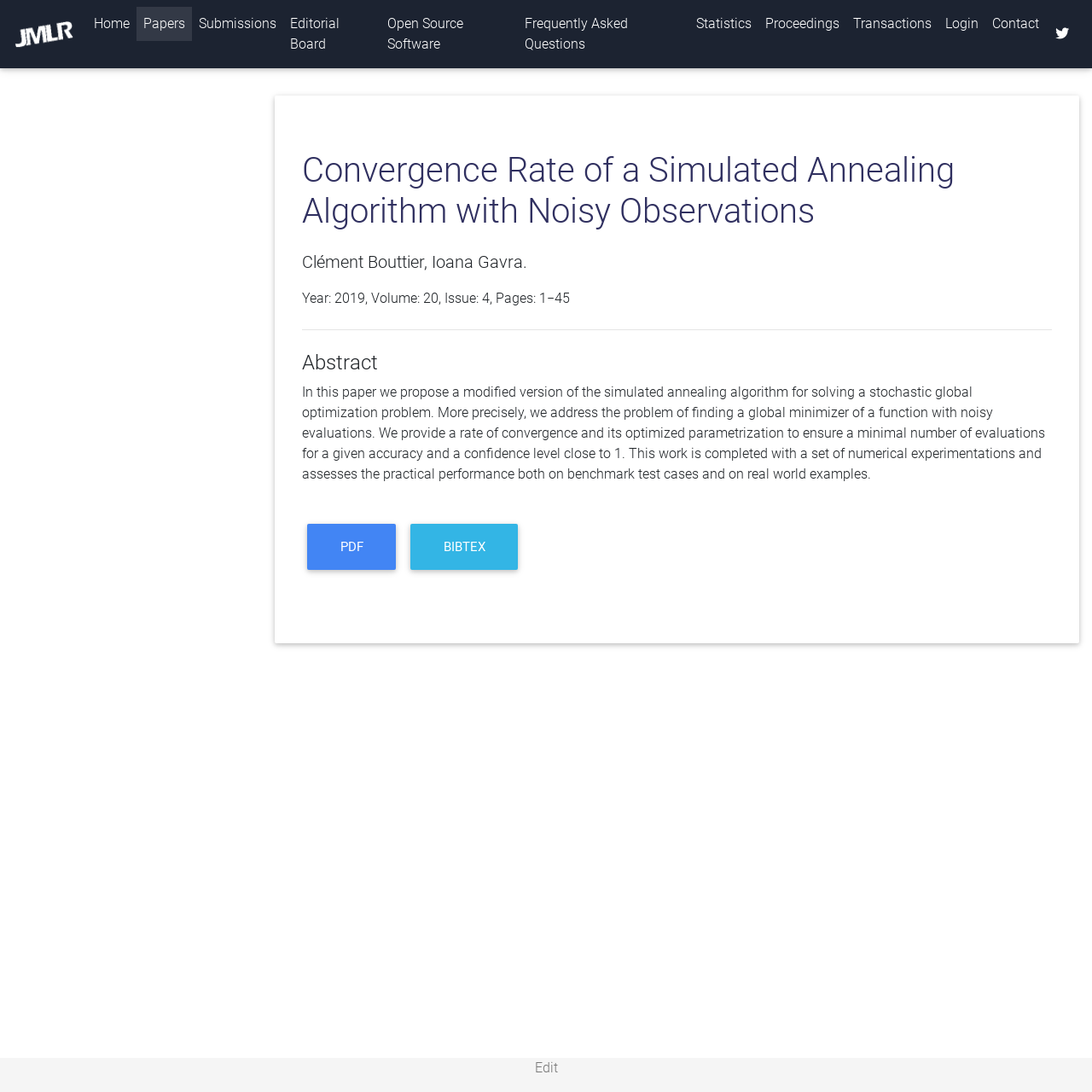Find the bounding box of the element with the following description: "Open Source Software". The coordinates must be four float numbers between 0 and 1, formatted as [left, top, right, bottom].

[0.348, 0.006, 0.475, 0.056]